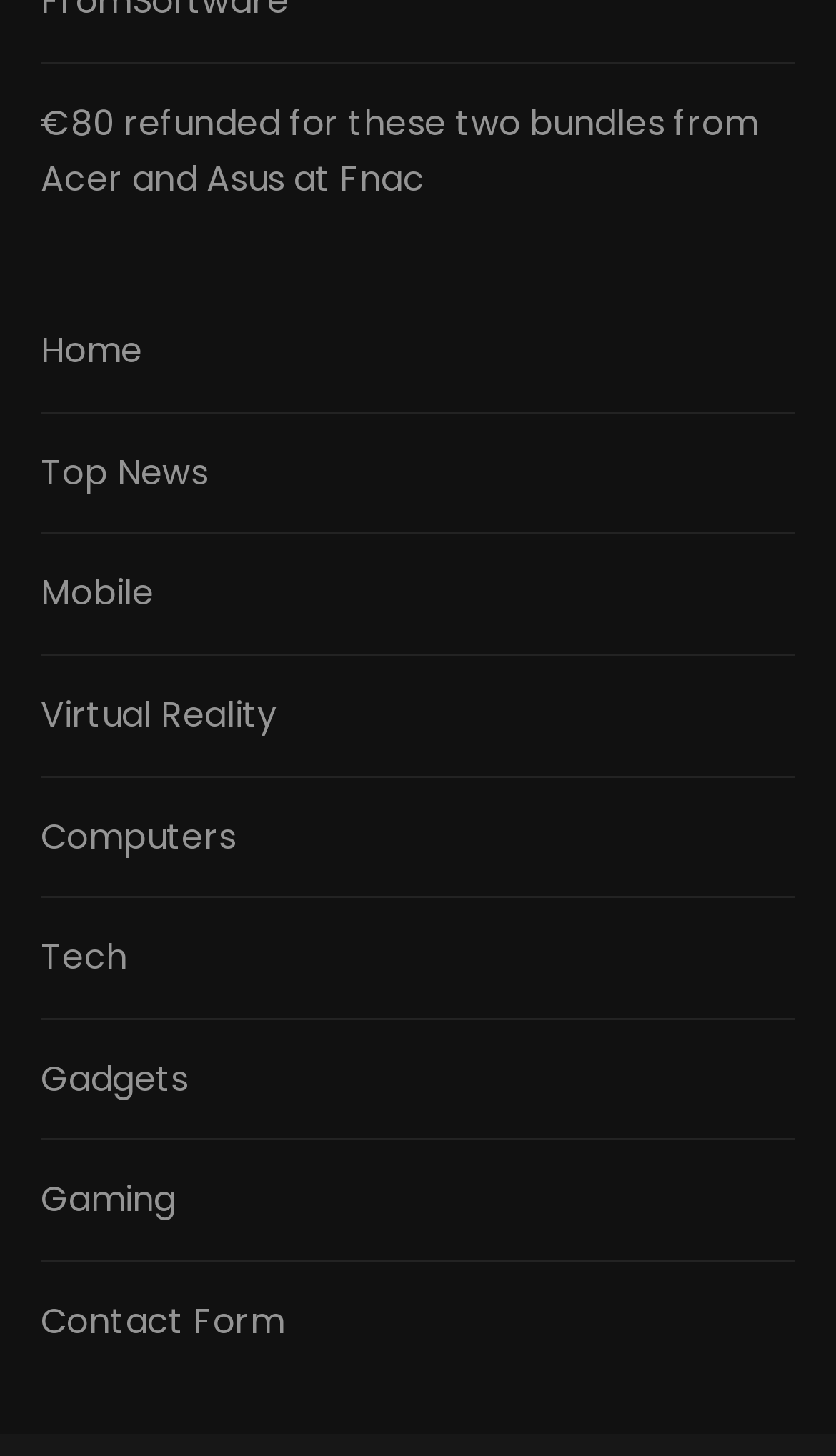Please give a one-word or short phrase response to the following question: 
Are there any links related to gaming on the webpage?

Yes